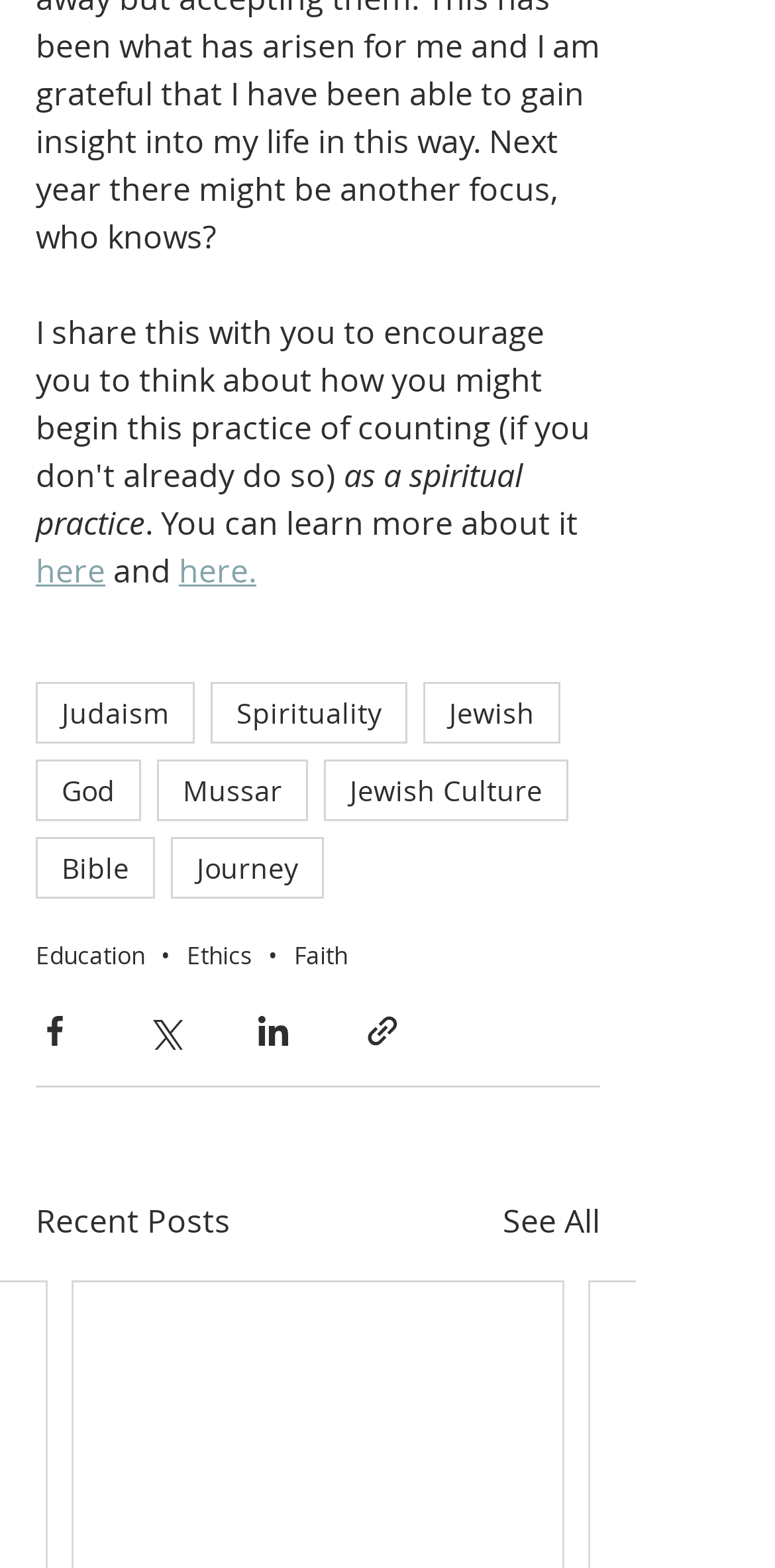What is the purpose of the button with the Facebook image?
Based on the screenshot, give a detailed explanation to answer the question.

The button with the Facebook image is used to share content via Facebook. This is evident from the text 'Share via Facebook' on the button, which suggests that clicking the button will allow users to share content on their Facebook profiles.